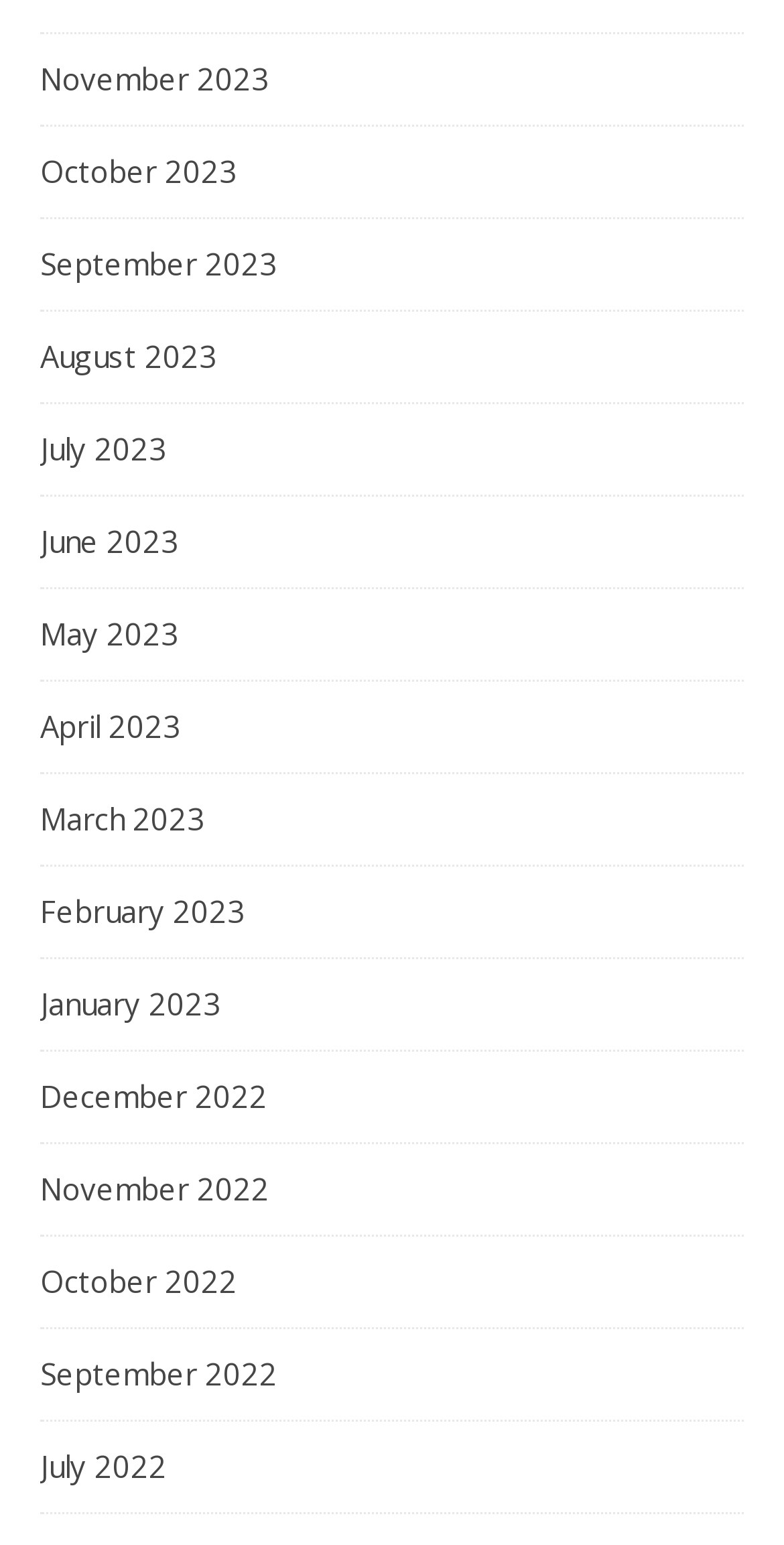Use a single word or phrase to answer the question: How many months are listed?

15